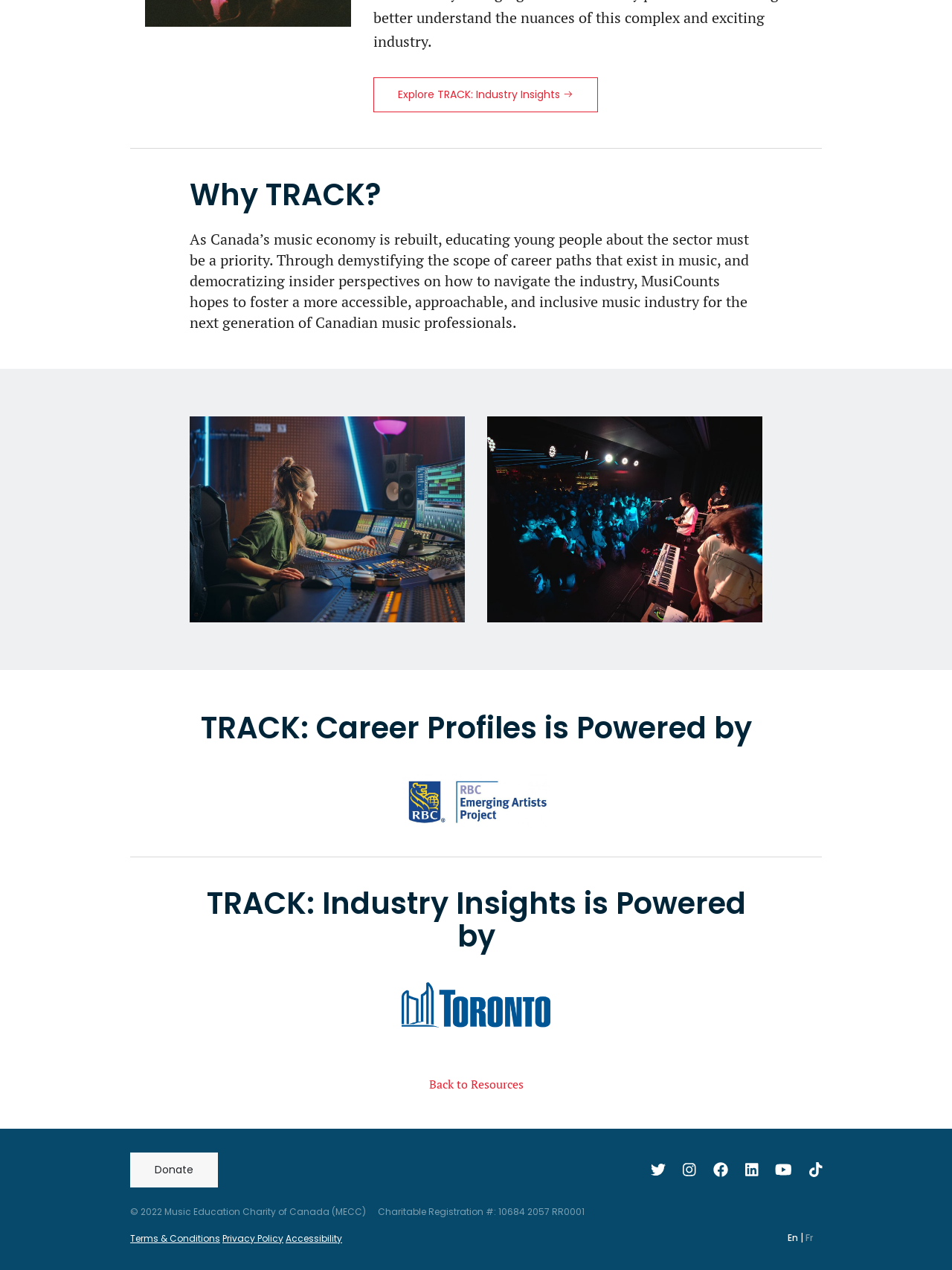Locate the bounding box coordinates of the clickable element to fulfill the following instruction: "Donate". Provide the coordinates as four float numbers between 0 and 1 in the format [left, top, right, bottom].

[0.137, 0.908, 0.229, 0.935]